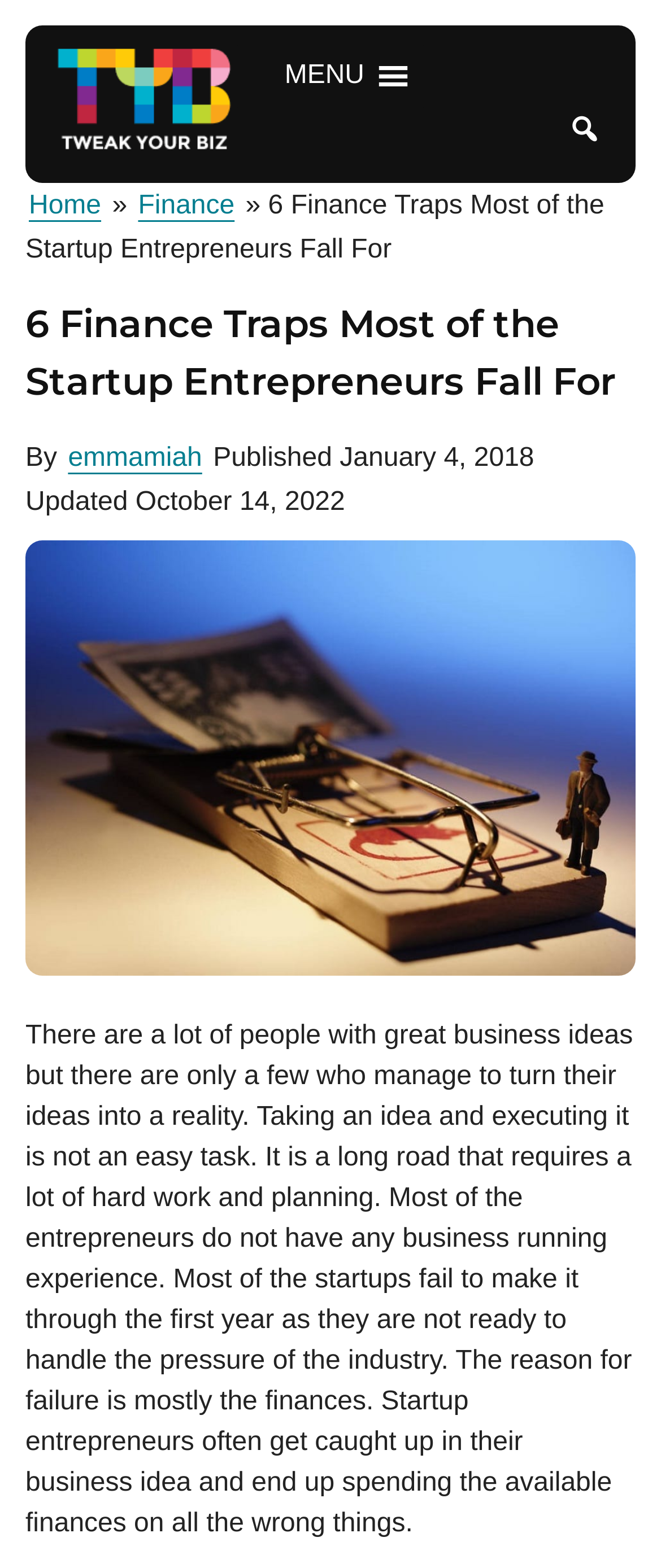Find the bounding box of the element with the following description: "Transportation". The coordinates must be four float numbers between 0 and 1, formatted as [left, top, right, bottom].

None